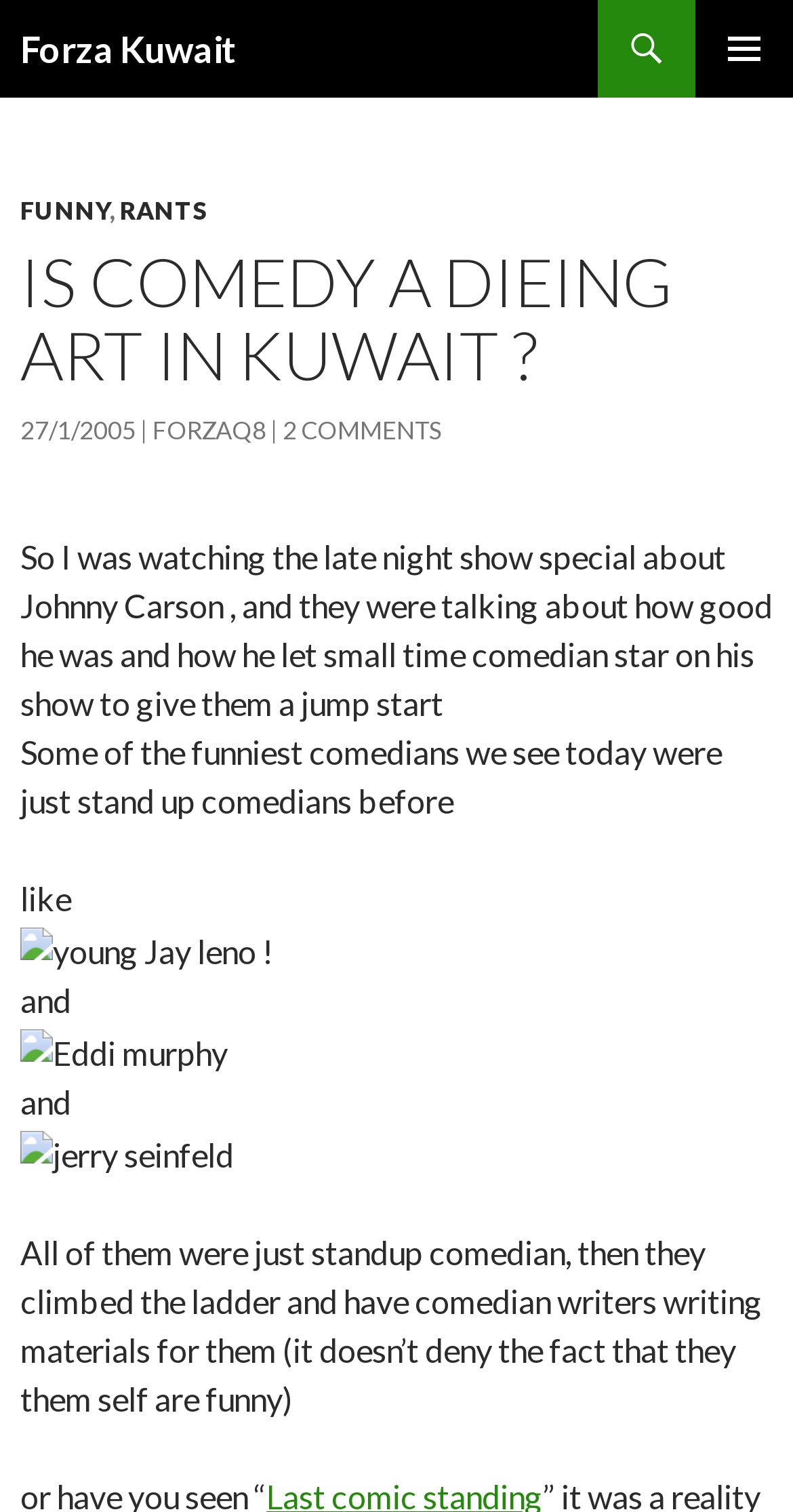What is the purpose of the link '27/1/2005'?
Examine the image and provide an in-depth answer to the question.

The link '27/1/2005' is likely the date of publication of the article, as it is located near the top of the article and is formatted like a date.